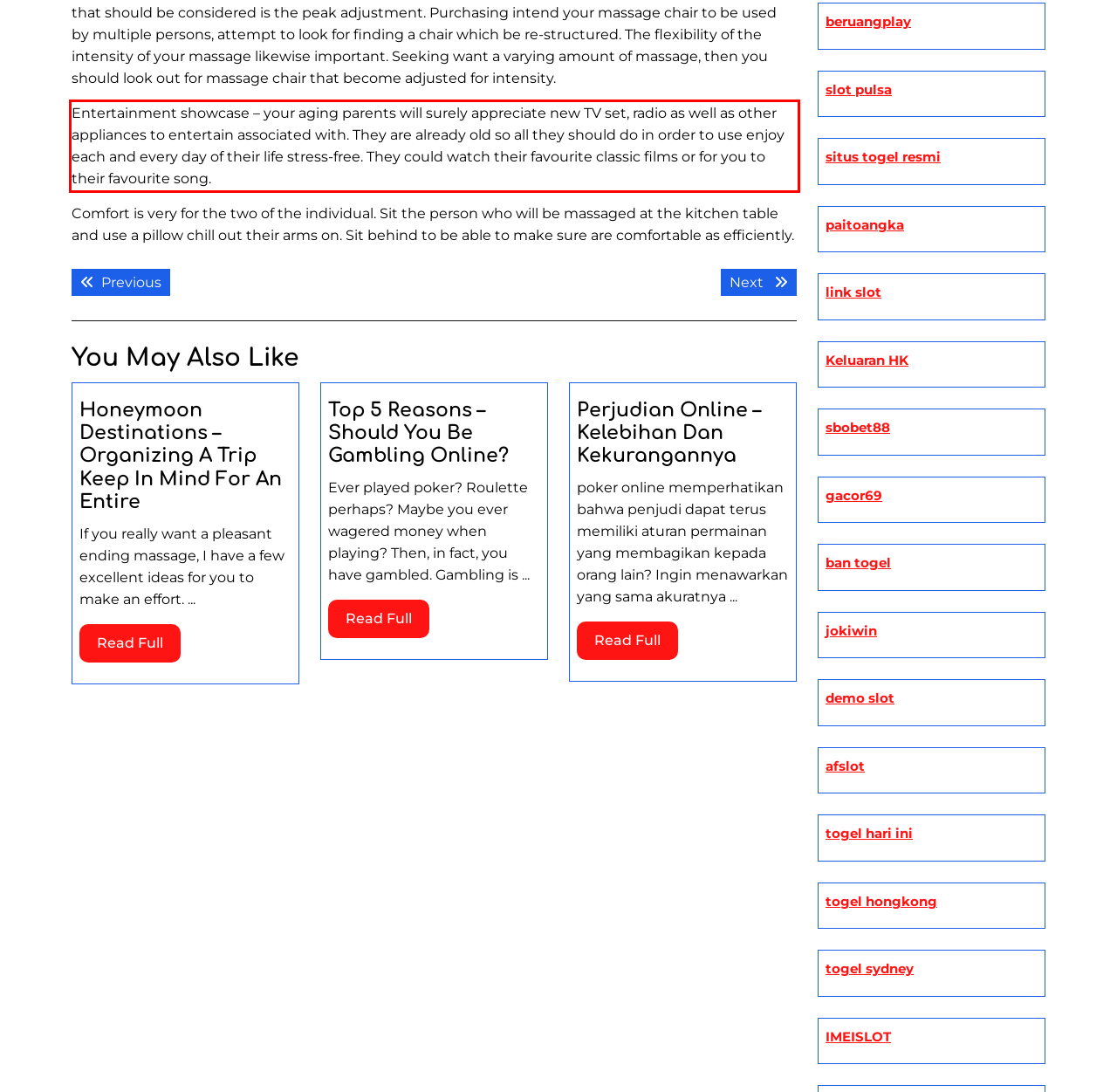Look at the screenshot of the webpage, locate the red rectangle bounding box, and generate the text content that it contains.

Entertainment showcase – your aging parents will surely appreciate new TV set, radio as well as other appliances to entertain associated with. They are already old so all they should do in order to use enjoy each and every day of their life stress-free. They could watch their favourite classic films or for you to their favourite song.